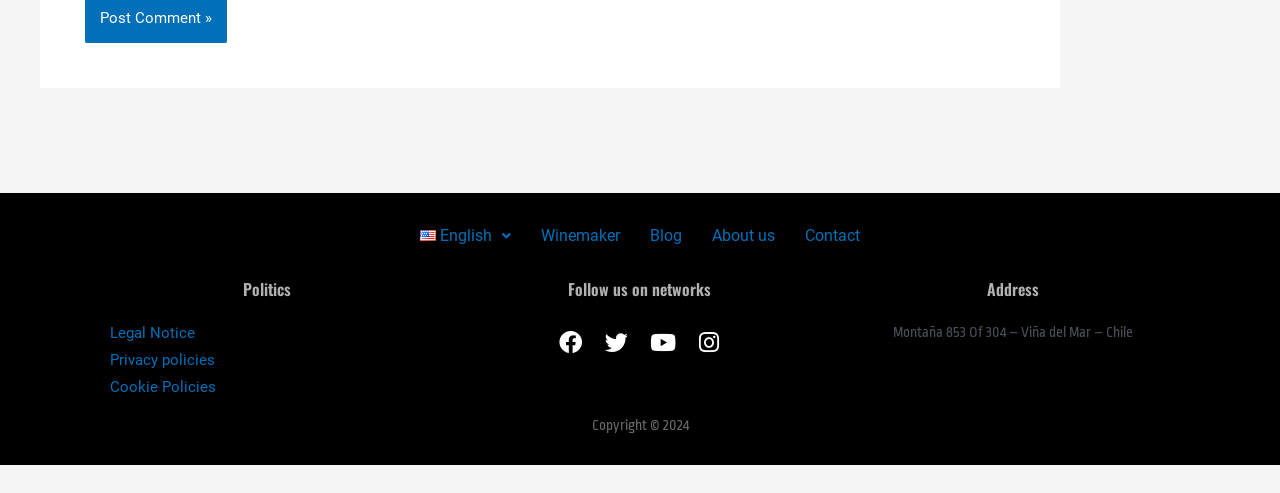Determine the bounding box coordinates of the region that needs to be clicked to achieve the task: "Follow on Facebook".

[0.428, 0.648, 0.464, 0.741]